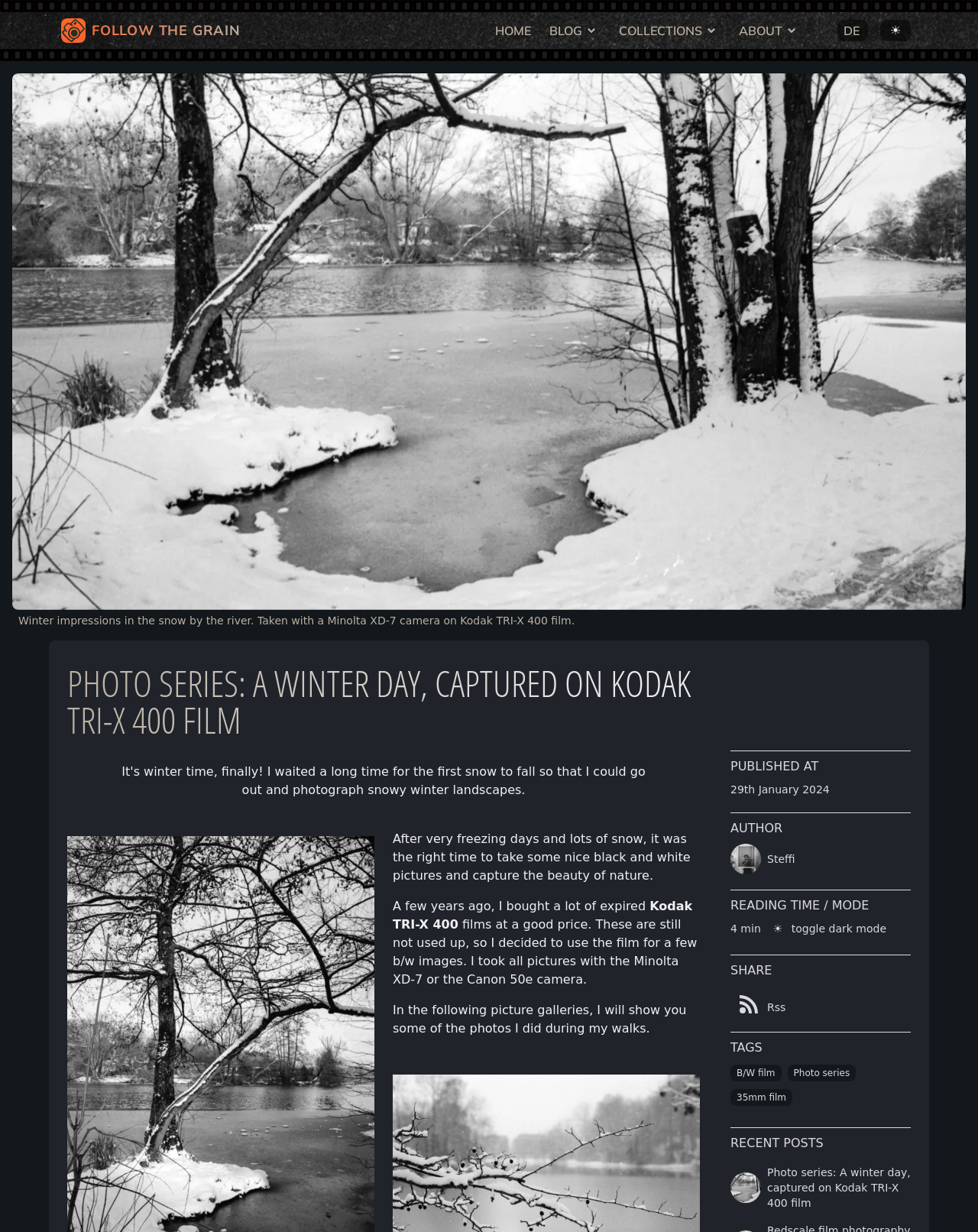What camera was used to take the pictures?
From the screenshot, provide a brief answer in one word or phrase.

Minolta XD-7